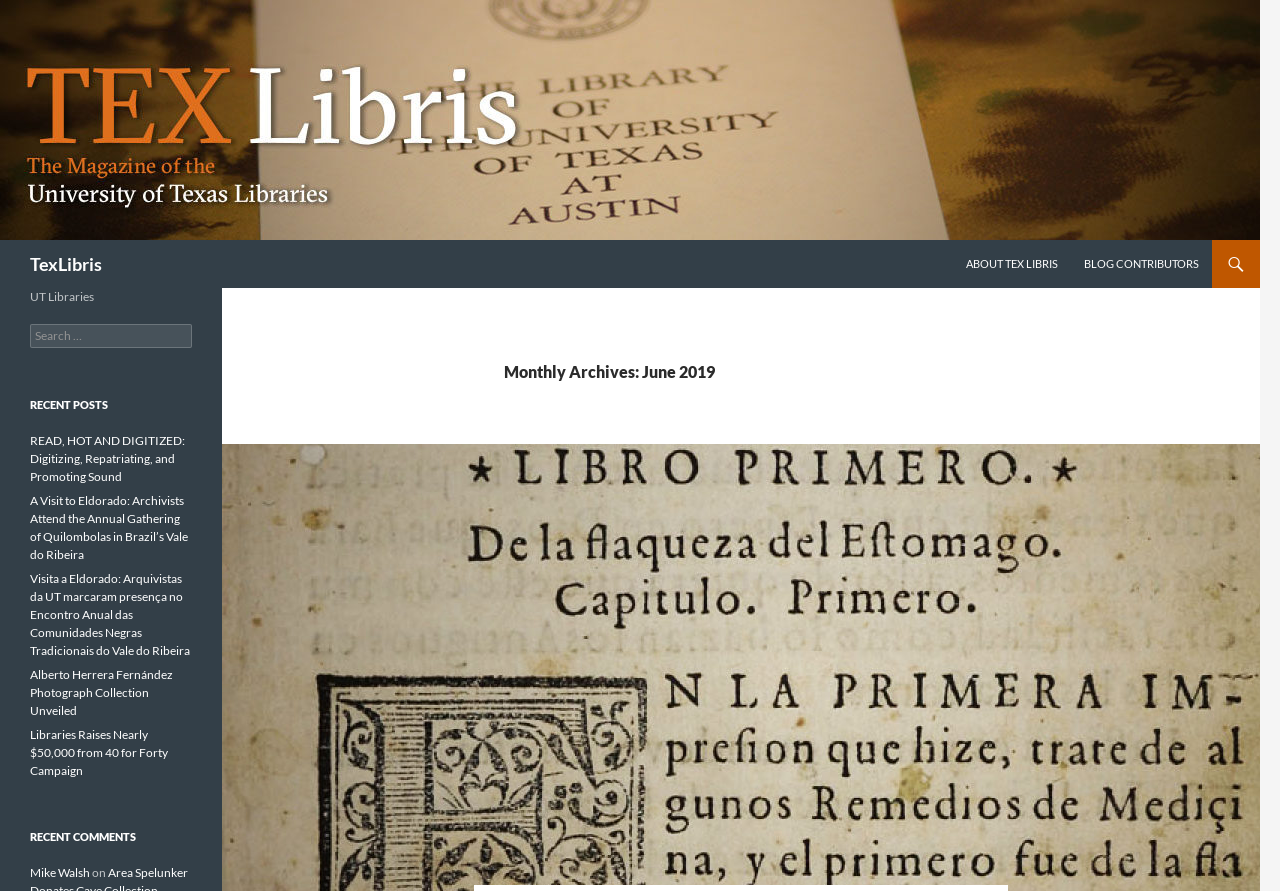What is the category of the archives listed on the webpage?
Refer to the screenshot and deliver a thorough answer to the question presented.

The heading 'Monthly Archives: June 2019' suggests that the archives listed on the webpage are categorized by month, specifically June 2019.